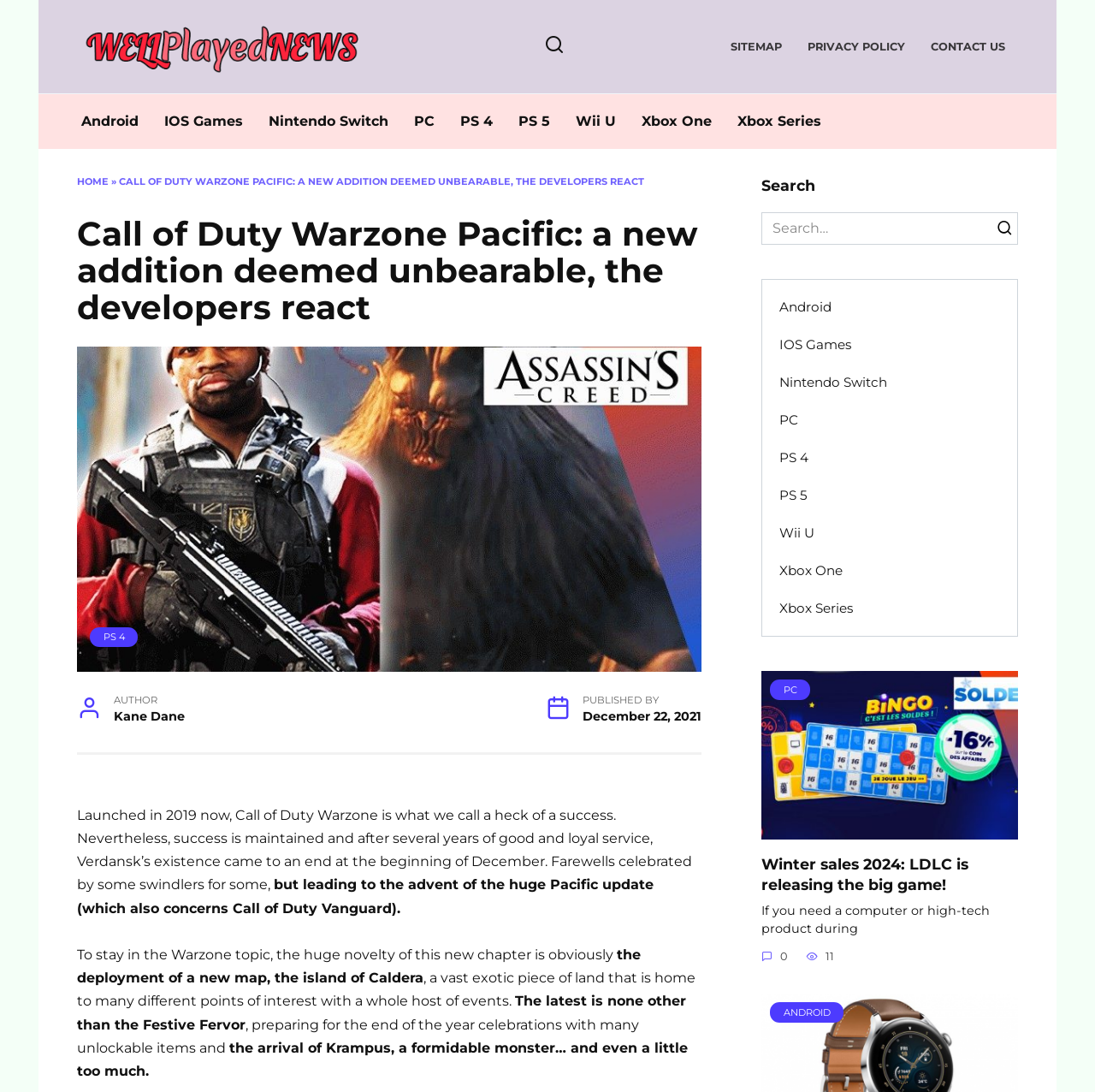Please specify the bounding box coordinates in the format (top-left x, top-left y, bottom-right x, bottom-right y), with all values as floating point numbers between 0 and 1. Identify the bounding box of the UI element described by: PS 5

[0.696, 0.437, 0.753, 0.471]